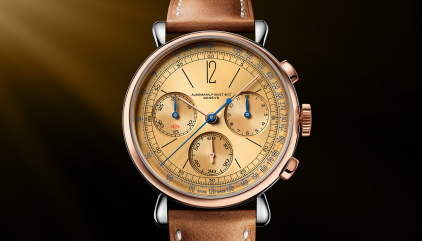Describe in detail everything you see in the image.

The image showcases a luxurious wristwatch from Audemars Piguet, renowned for its exquisite craftsmanship and timeless elegance. This particular model features a striking round face with a polished gold dial that harmoniously complements the bronze case. It is adorned with three sub-dials, providing functionality and sophistication, while the blue hands accentuate the watch's classic aesthetic. 

The watch is secured with a rich brown leather strap, adding a touch of warmth and comfort to its refined design. The attention to detail is evident in the elegant numeral markers and the perfectly calibrated chronograph functions, highlighting the watch's dual nature as both a practical timepiece and a statement of opulence. The background is softly lit, emphasizing the watch's luxurious finish and drawing the viewer's eye to its intricate details. This timepiece exemplifies the fusion of tradition and modern design, making it a coveted accessory for watch enthusiasts and collectors alike.